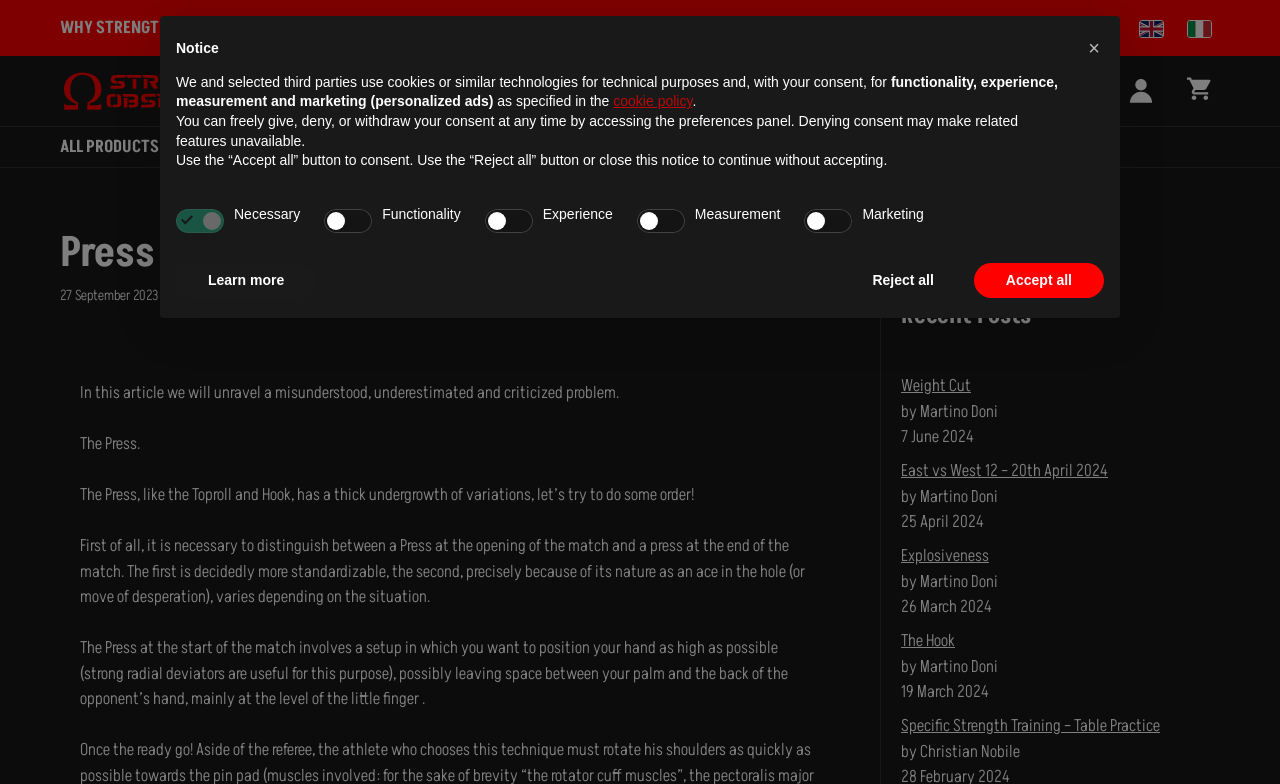What is the author of the article?
From the screenshot, supply a one-word or short-phrase answer.

Martino Doni